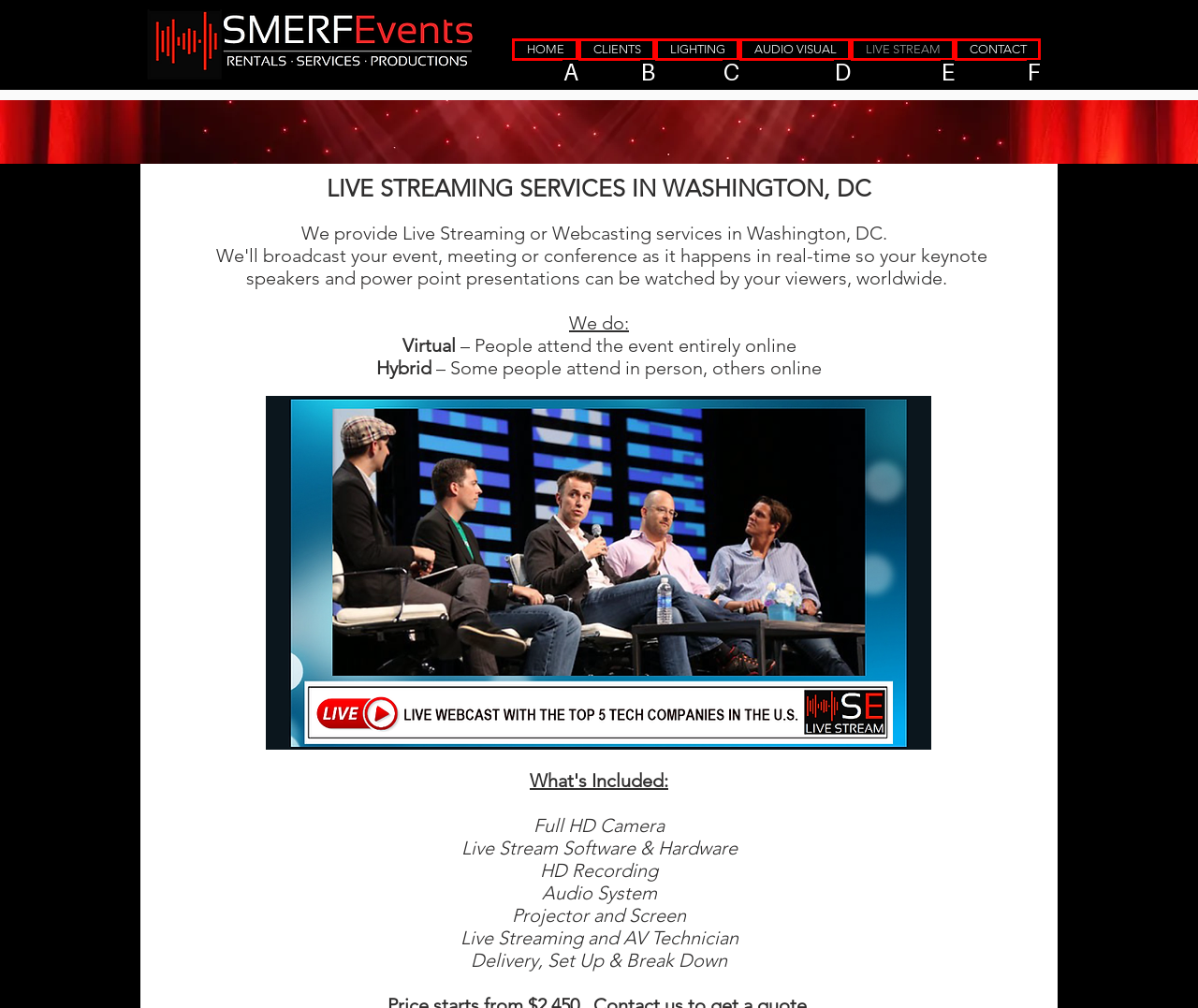Refer to the description: Park City Utah Real Estate and choose the option that best fits. Provide the letter of that option directly from the options.

None